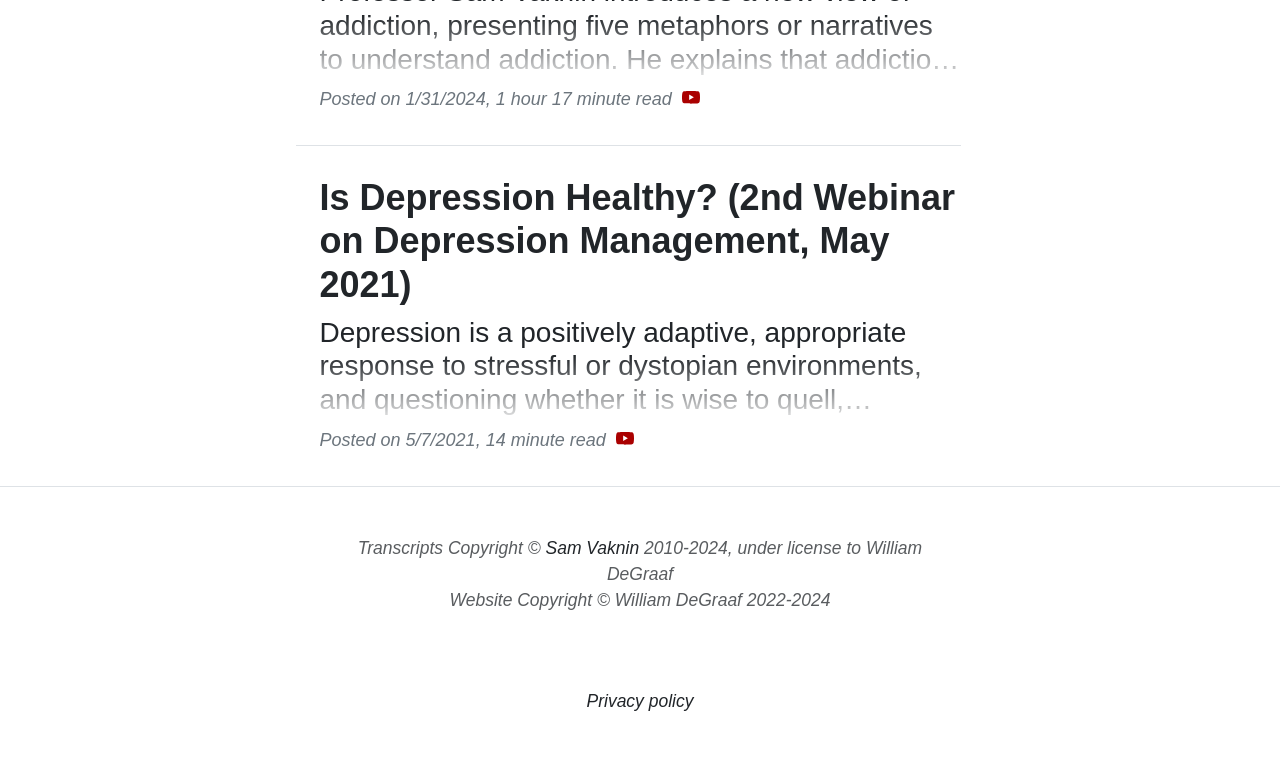Use a single word or phrase to answer the question: Where can I get the app?

Google Play